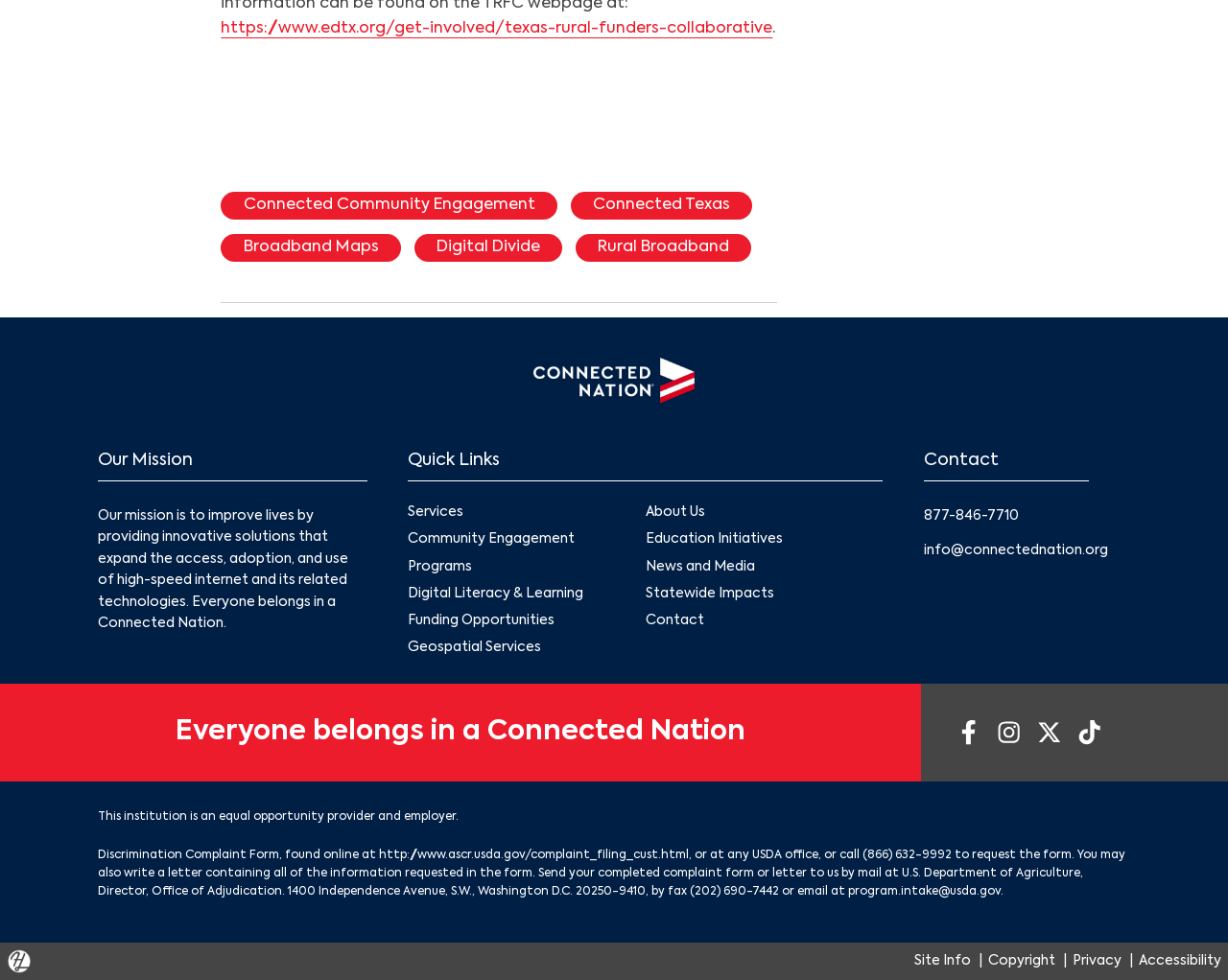Determine the bounding box for the UI element described here: "alt="Connected Nation Logo White"".

[0.434, 0.381, 0.566, 0.397]